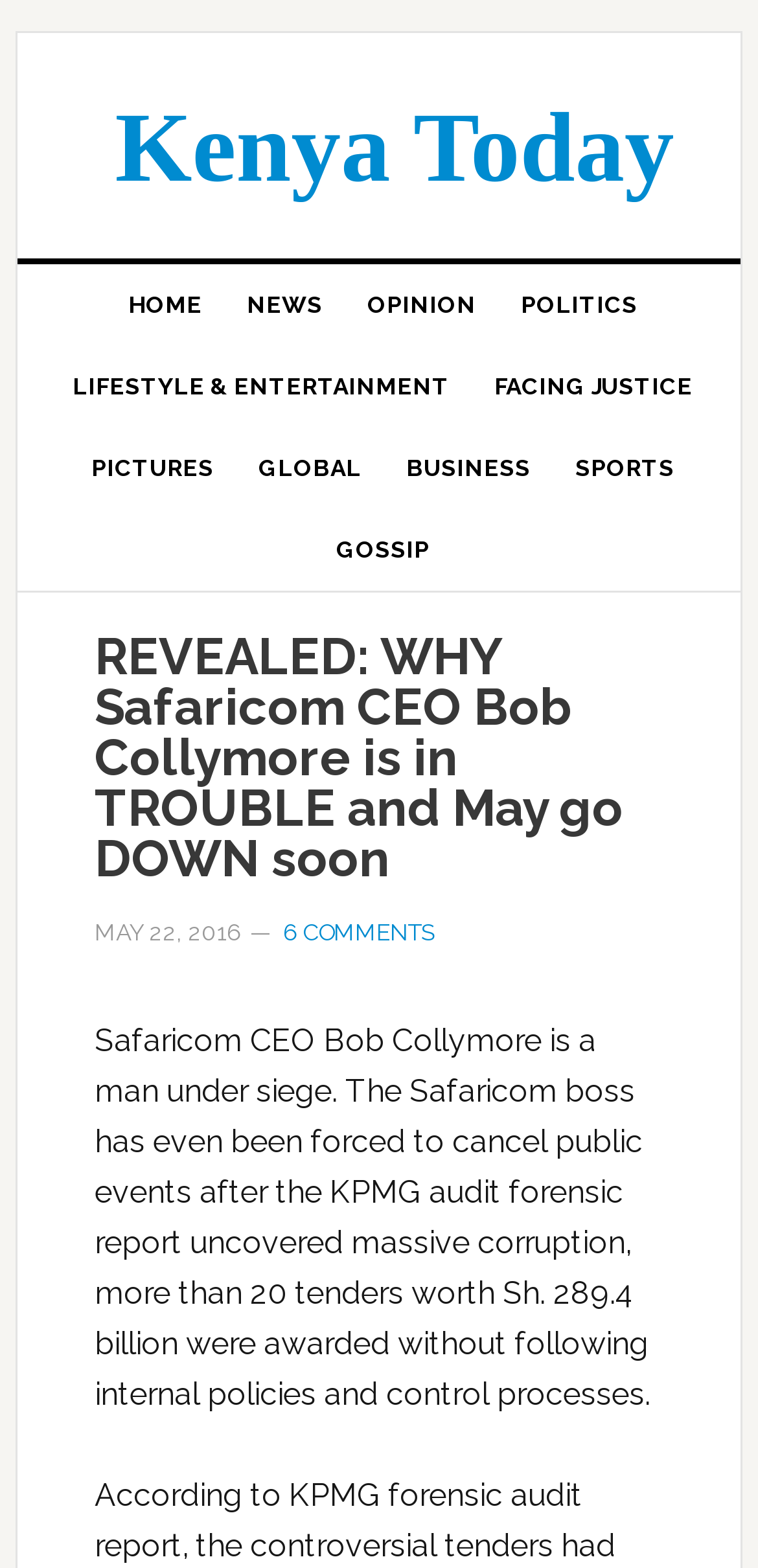Pinpoint the bounding box coordinates of the element you need to click to execute the following instruction: "read news". The bounding box should be represented by four float numbers between 0 and 1, in the format [left, top, right, bottom].

[0.295, 0.169, 0.456, 0.221]